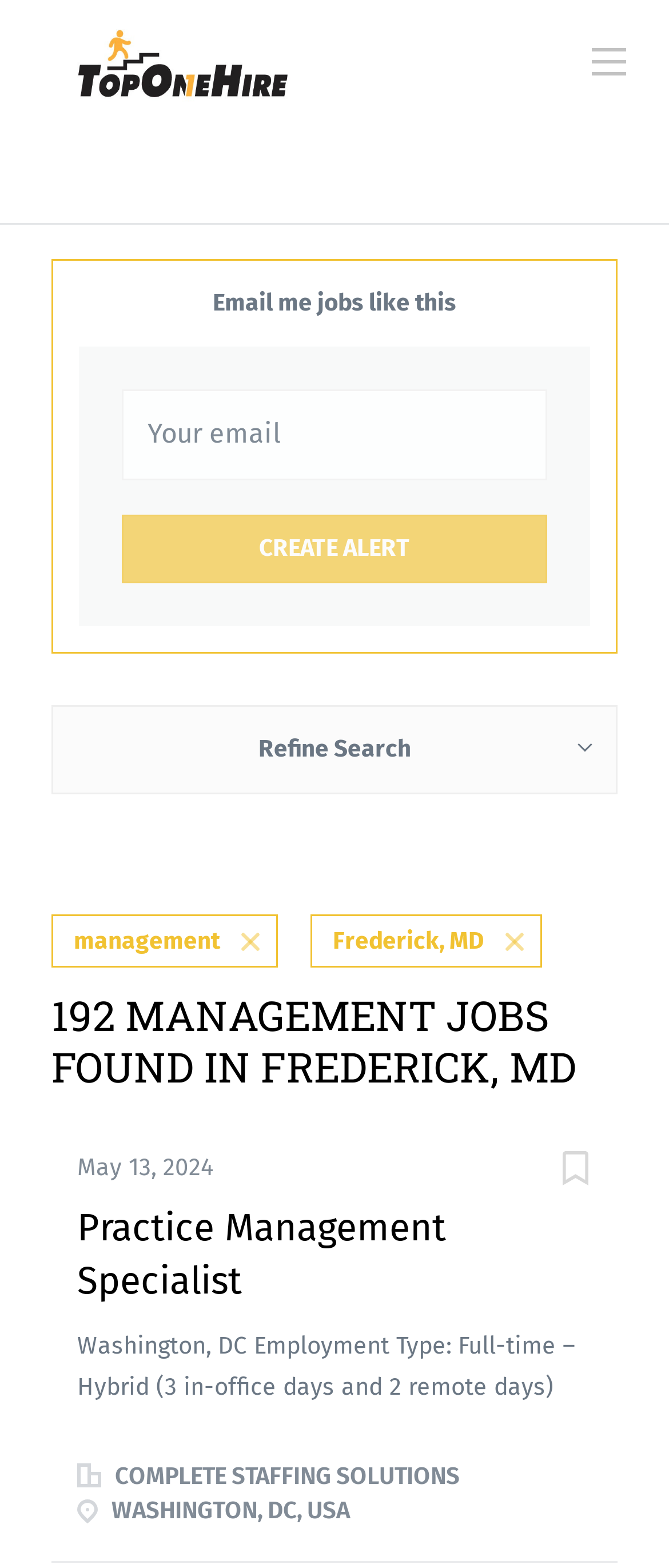Identify the bounding box coordinates for the UI element described as follows: "Home". Ensure the coordinates are four float numbers between 0 and 1, formatted as [left, top, right, bottom].

None